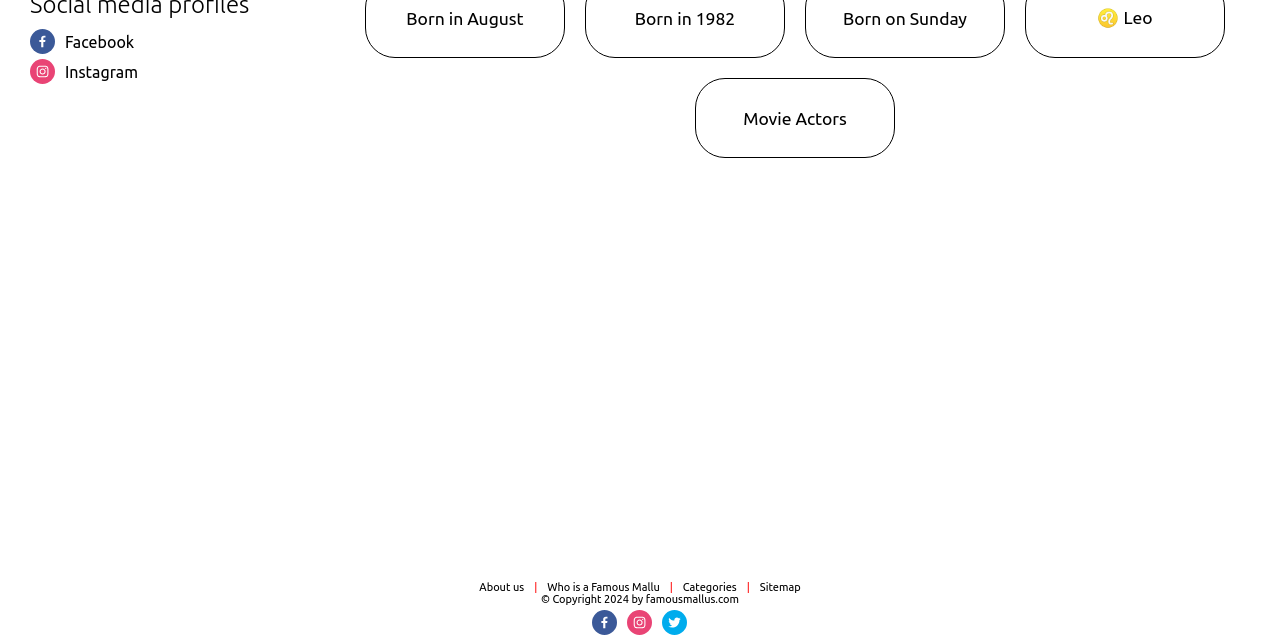Given the element description: "Facebook", predict the bounding box coordinates of this UI element. The coordinates must be four float numbers between 0 and 1, given as [left, top, right, bottom].

[0.023, 0.045, 0.258, 0.092]